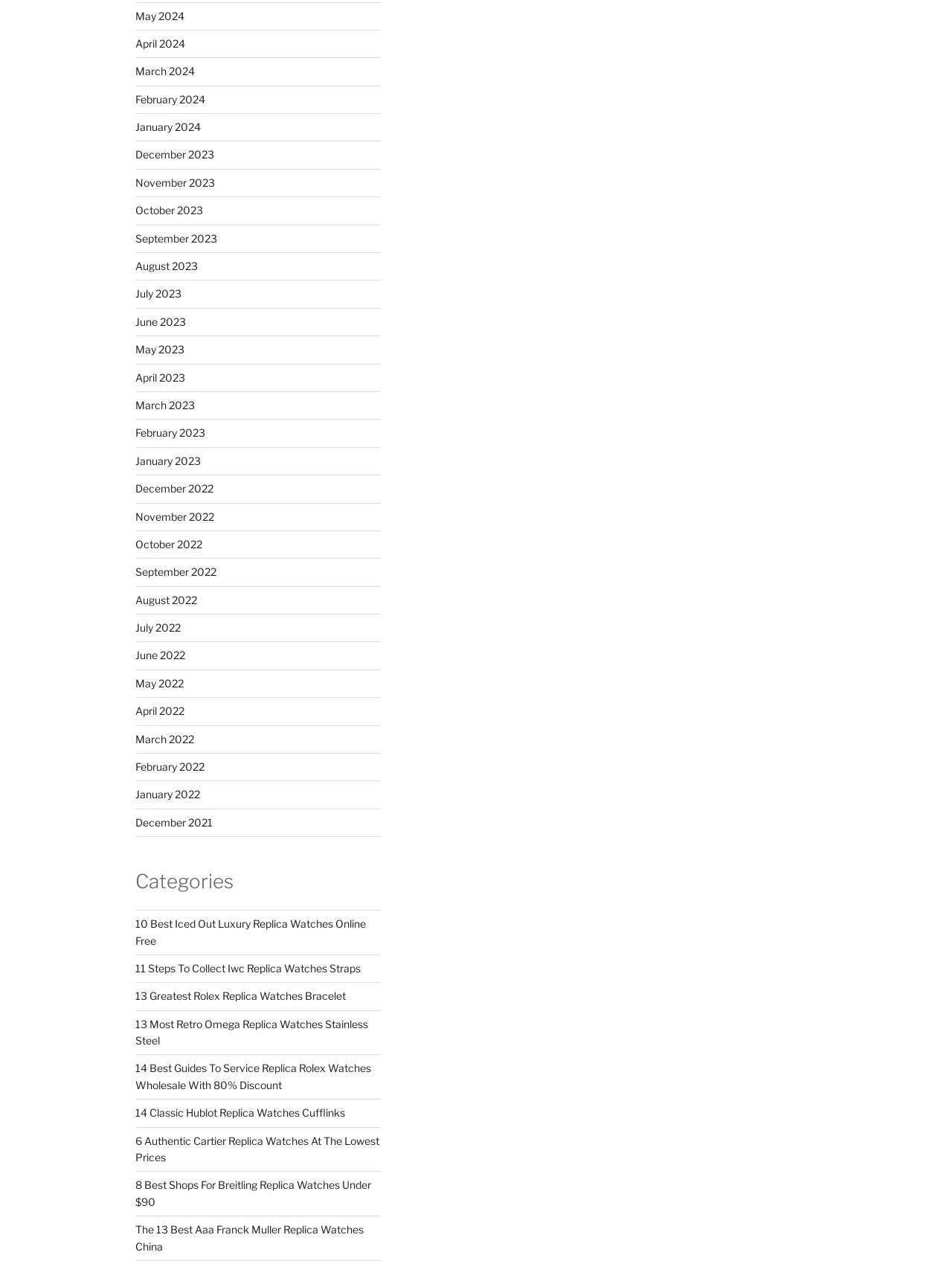What is the topic of the first link under 'Categories'?
Refer to the image and provide a one-word or short phrase answer.

Iced Out Luxury Replica Watches